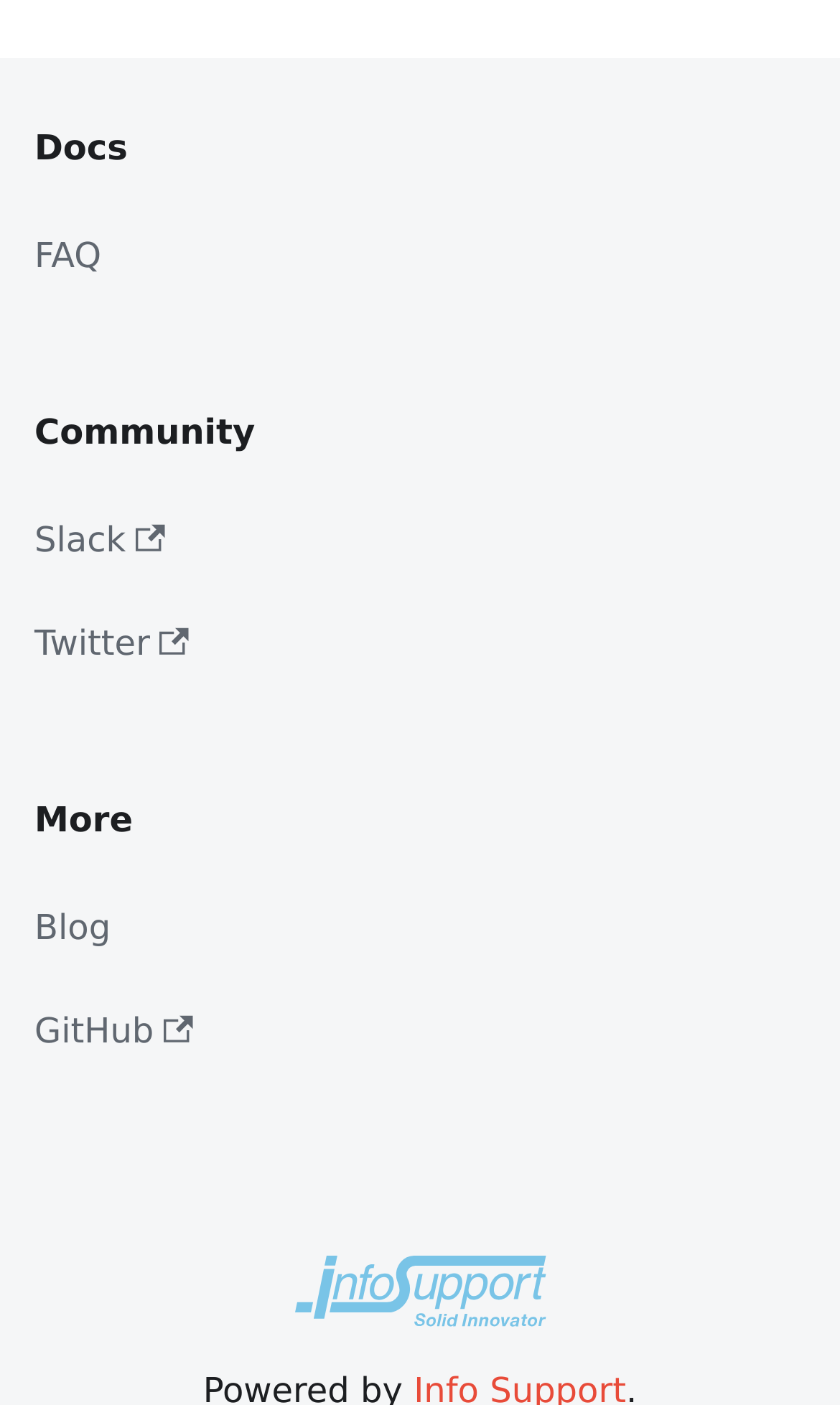How many main sections are there in the menu?
By examining the image, provide a one-word or phrase answer.

4